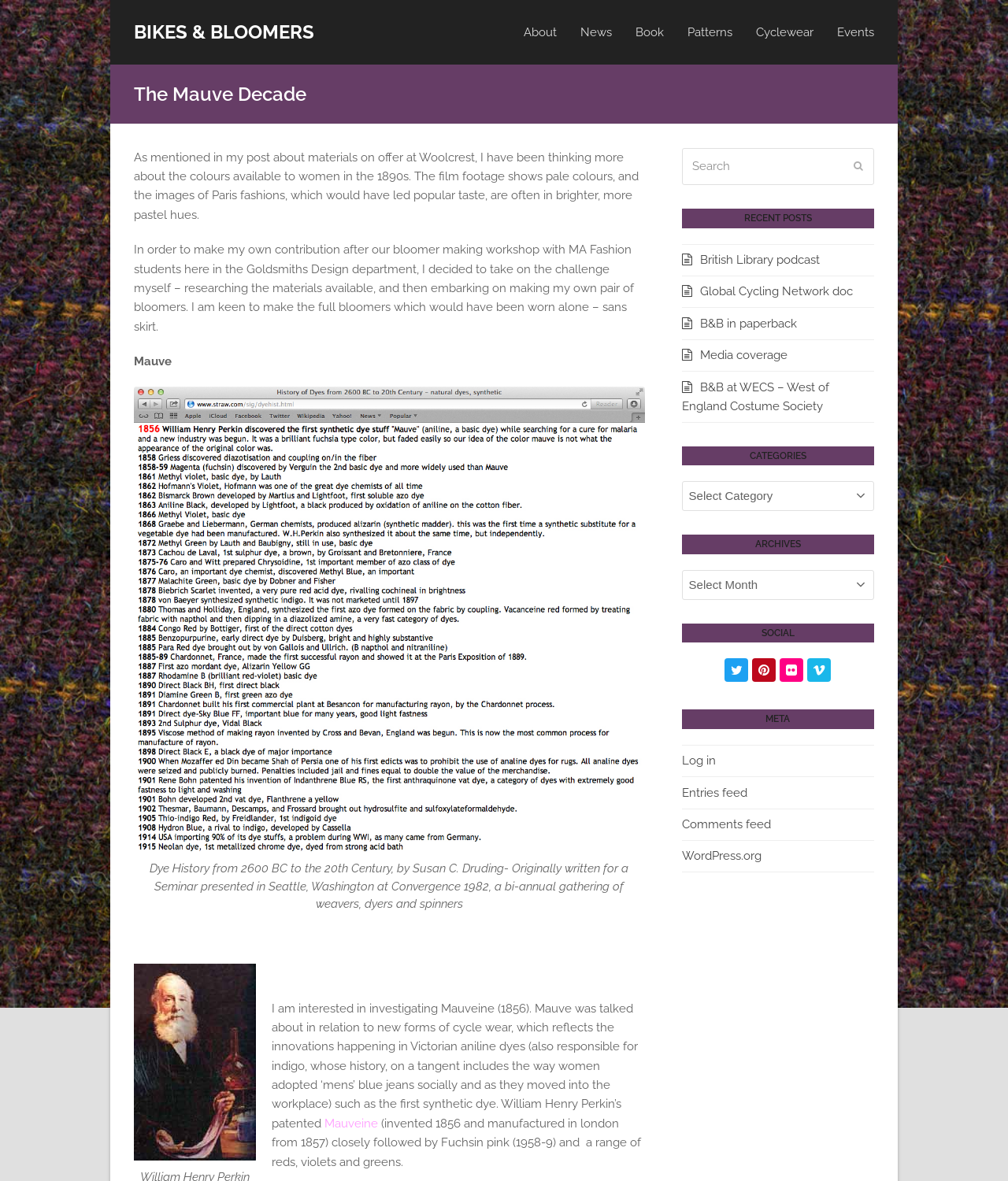What is the main topic of the post?
Using the image, answer in one word or phrase.

Colours available to women in the 1890s